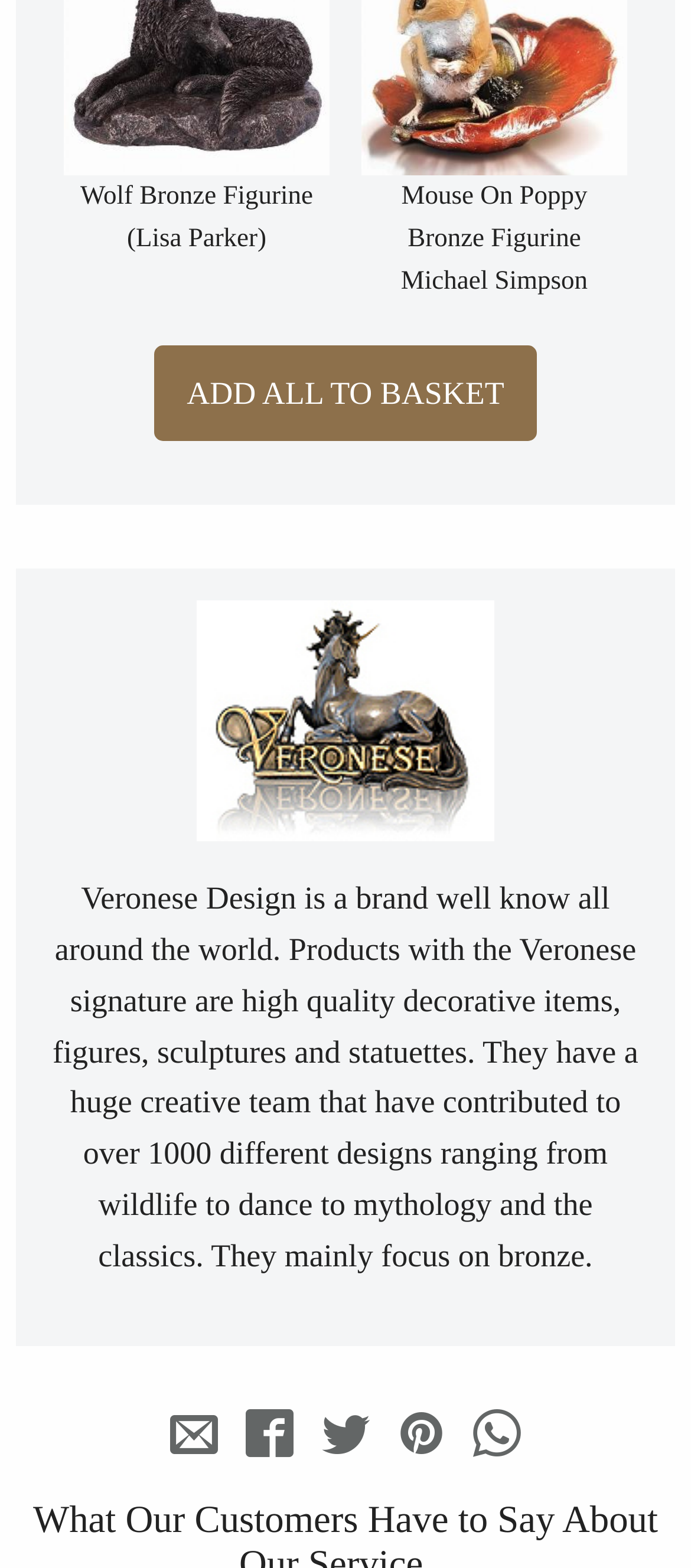Identify the bounding box coordinates of the clickable region to carry out the given instruction: "Share via Email".

[0.235, 0.9, 0.344, 0.934]